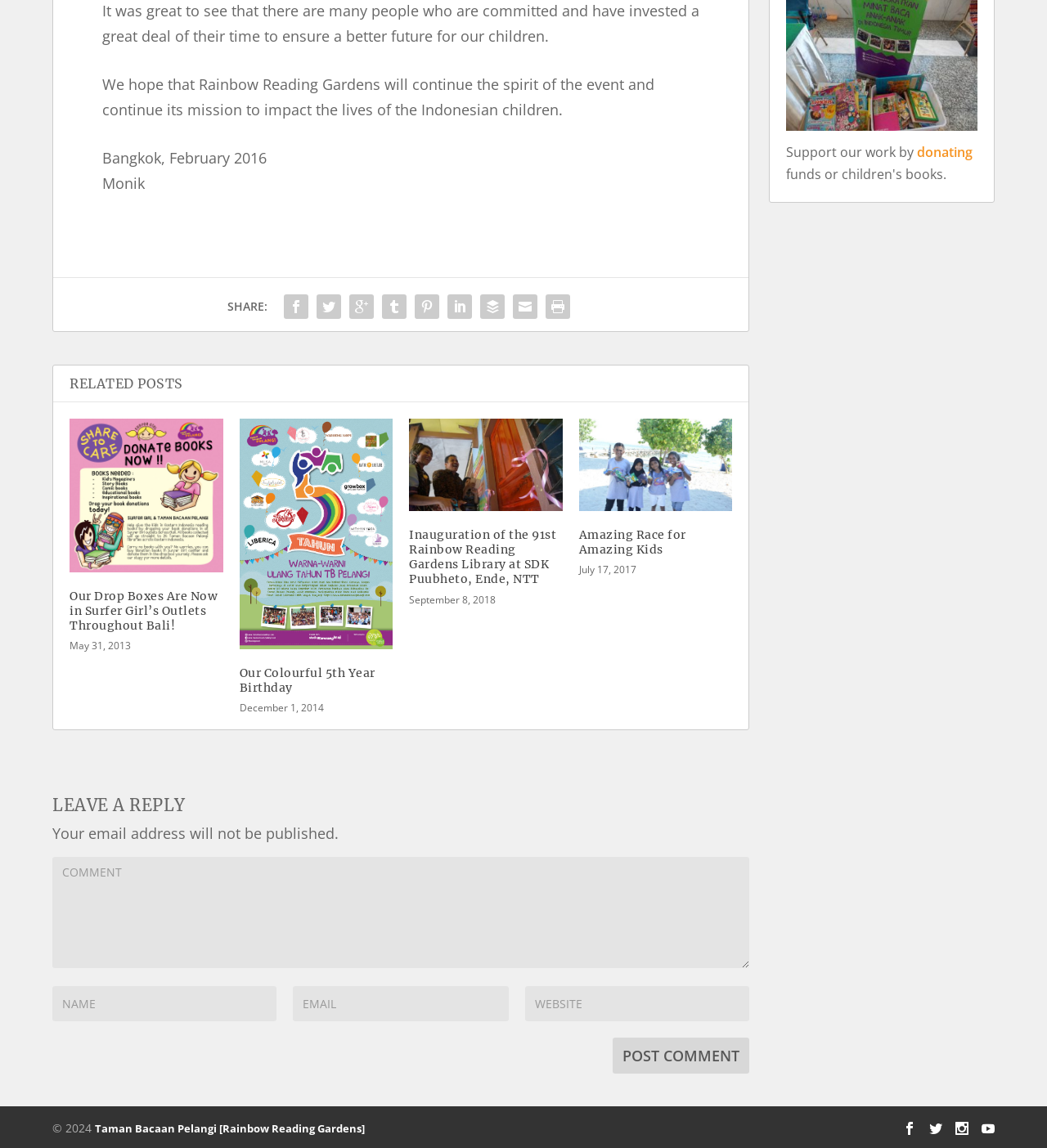Please determine the bounding box coordinates of the element's region to click in order to carry out the following instruction: "Share on social media". The coordinates should be four float numbers between 0 and 1, i.e., [left, top, right, bottom].

[0.267, 0.253, 0.298, 0.282]